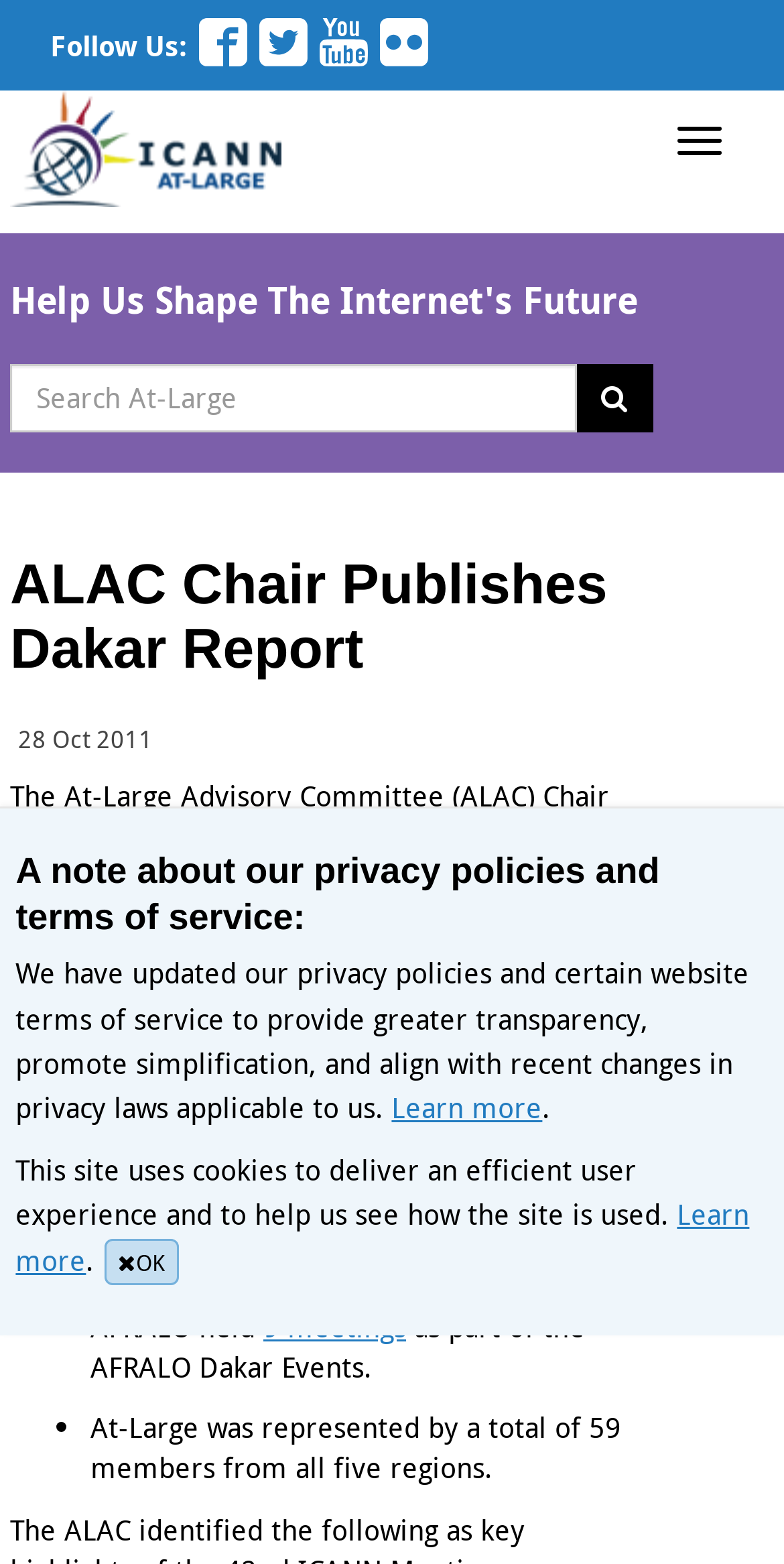Could you highlight the region that needs to be clicked to execute the instruction: "Search AtLarge Website"?

[0.013, 0.232, 0.736, 0.276]